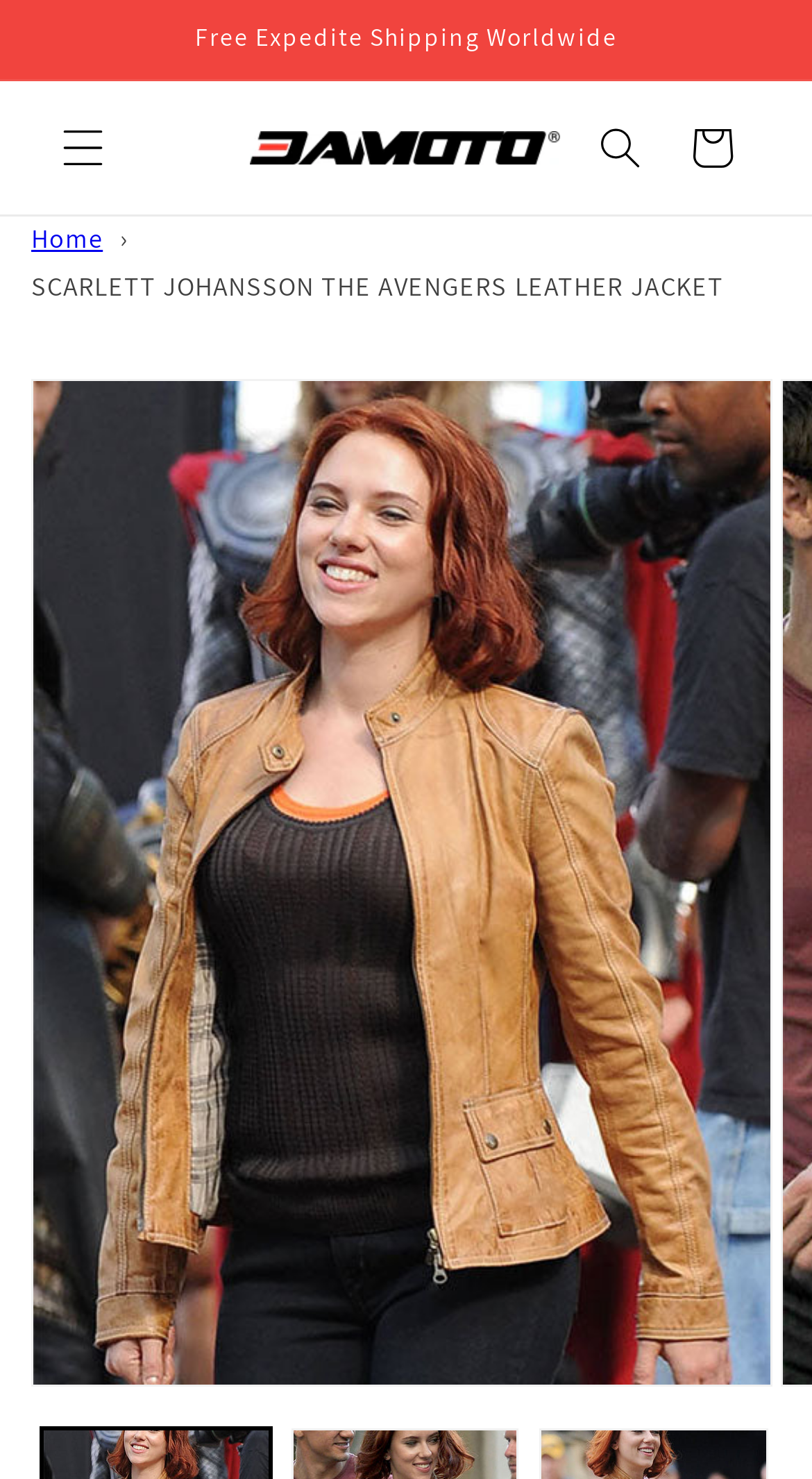Produce a meticulous description of the webpage.

The webpage is an e-commerce page selling Scarlett Johansson's The Avengers Leather Jacket. At the top, there is an announcement section that spans almost the entire width of the page, with a message "Free Expedite Shipping Worldwide" written in a prominent location.

Below the announcement section, there are three main elements aligned horizontally. On the left, there is a details section with a disclosure triangle labeled "Menu". Next to it, there is a logo of "3amoto" with a registered trademark symbol, accompanied by a link and an image of the logo. On the right, there is another details section with a disclosure triangle labeled "Search" and a link to the "Cart".

Below these elements, there is a navigation section with breadcrumbs, which includes links to "Home" and the current page, "SCARLETT JOHANSSON THE AVENGERS LEATHER JACKET". The latter link is accompanied by a large image of the leather jacket, which takes up most of the page's width and height.

The overall layout of the page is organized, with clear sections and prominent calls-to-action. The image of the leather jacket is the main focus of the page, with other elements providing supporting information and navigation options.